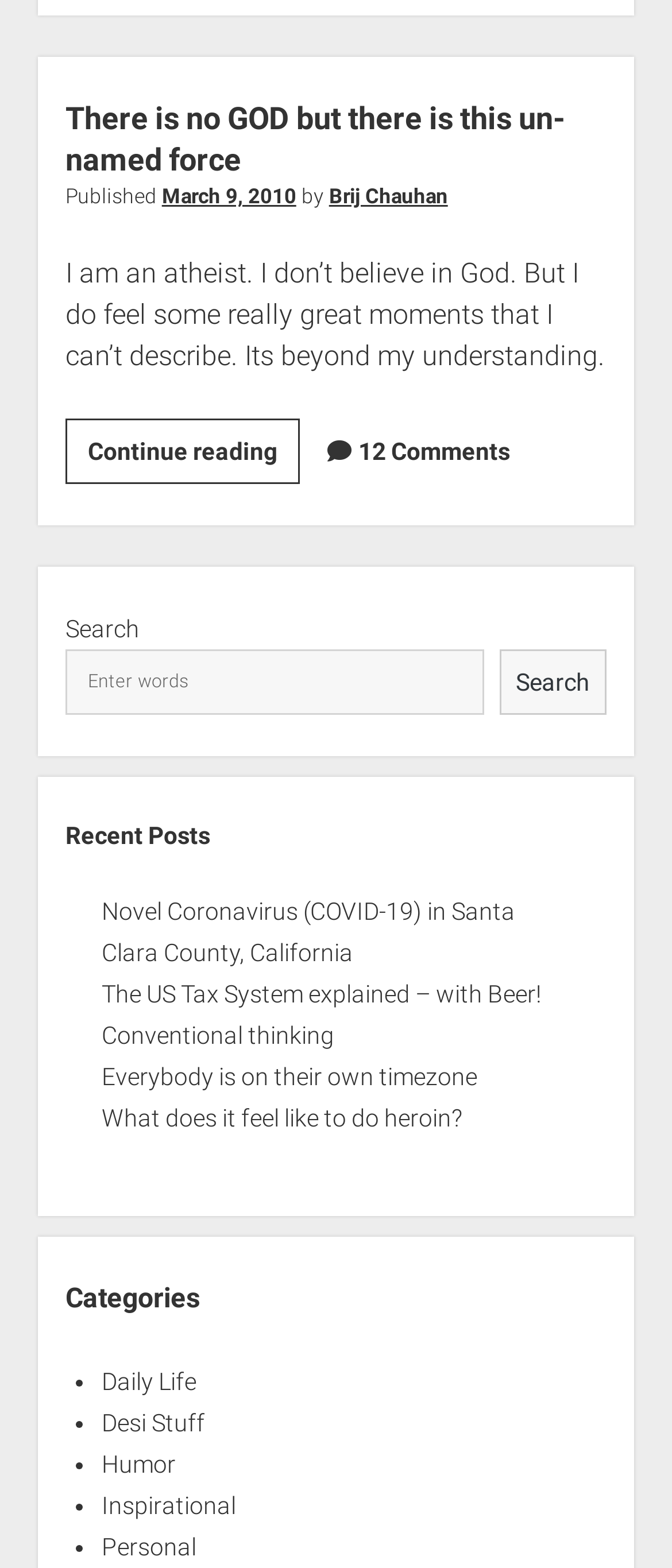Using the description: "parent_node: Search name="s" placeholder="Enter words"", determine the UI element's bounding box coordinates. Ensure the coordinates are in the format of four float numbers between 0 and 1, i.e., [left, top, right, bottom].

[0.097, 0.414, 0.72, 0.456]